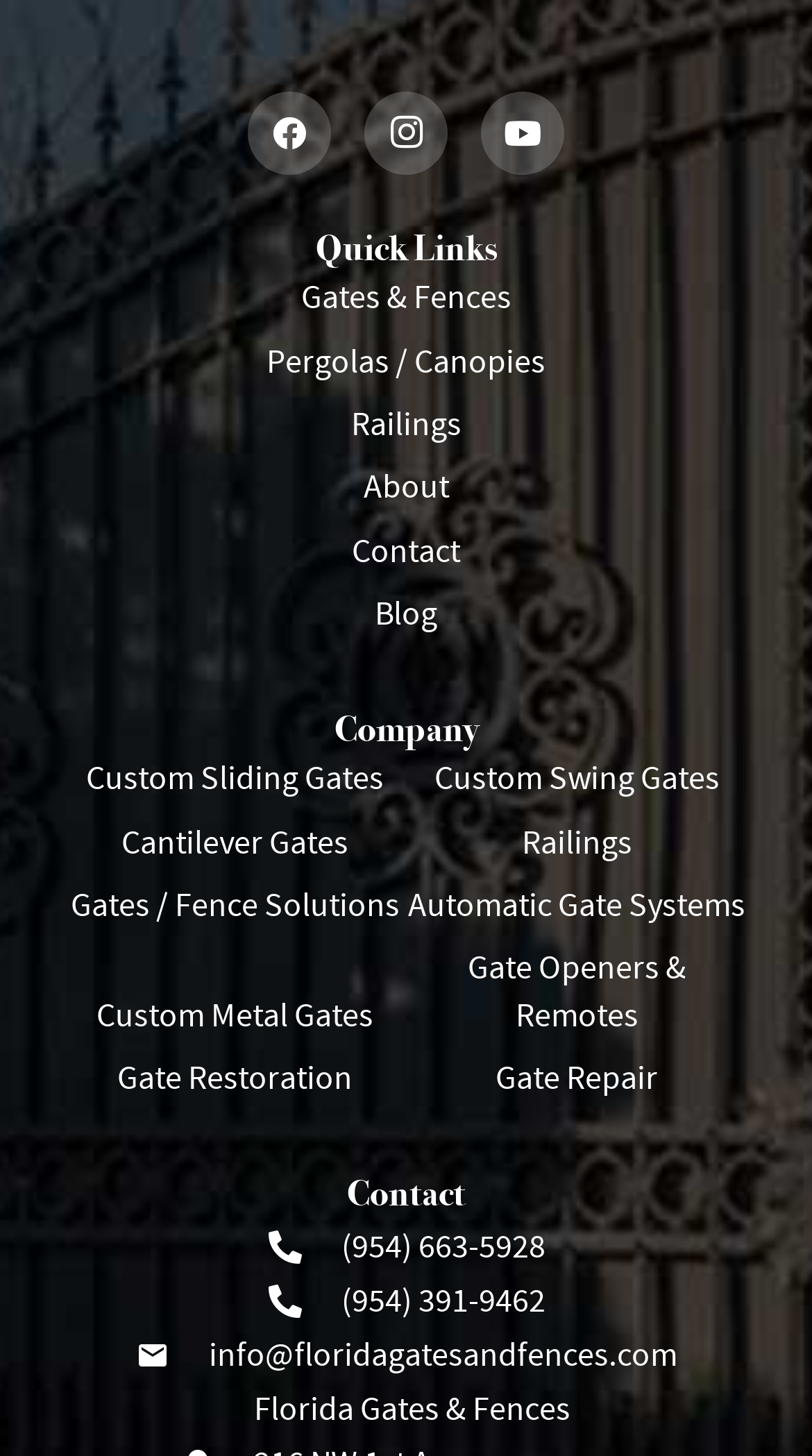What social media platforms are linked?
Please elaborate on the answer to the question with detailed information.

The webpage has links to three social media platforms, which are Facebook, Instagram, and YouTube, indicating that the company has a presence on these platforms and users can visit them by clicking on the links.